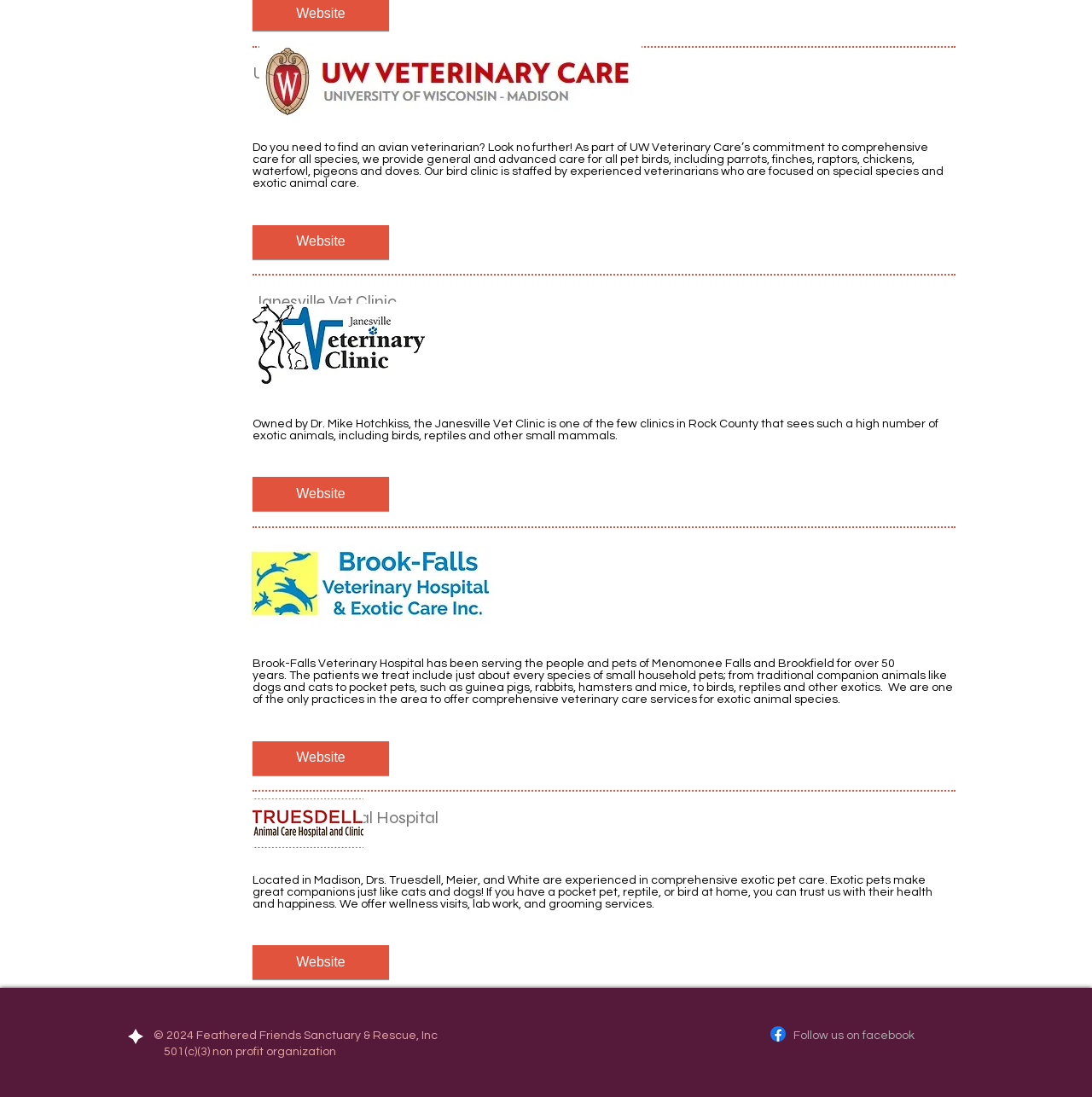Determine the bounding box coordinates of the UI element described below. Use the format (top-left x, top-left y, bottom-right x, bottom-right y) with floating point numbers between 0 and 1: aria-label="Facebook"

[0.703, 0.933, 0.722, 0.952]